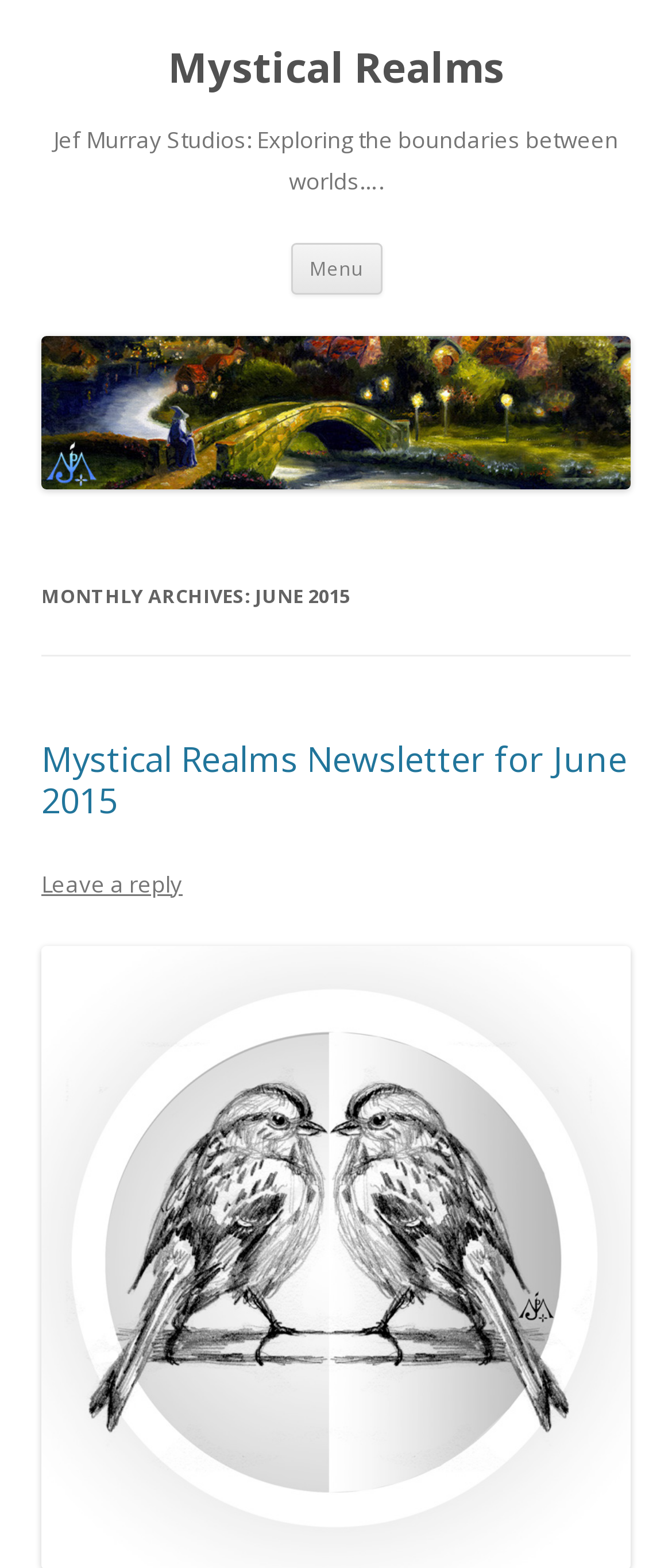Given the element description Leave a reply, specify the bounding box coordinates of the corresponding UI element in the format (top-left x, top-left y, bottom-right x, bottom-right y). All values must be between 0 and 1.

[0.062, 0.553, 0.272, 0.573]